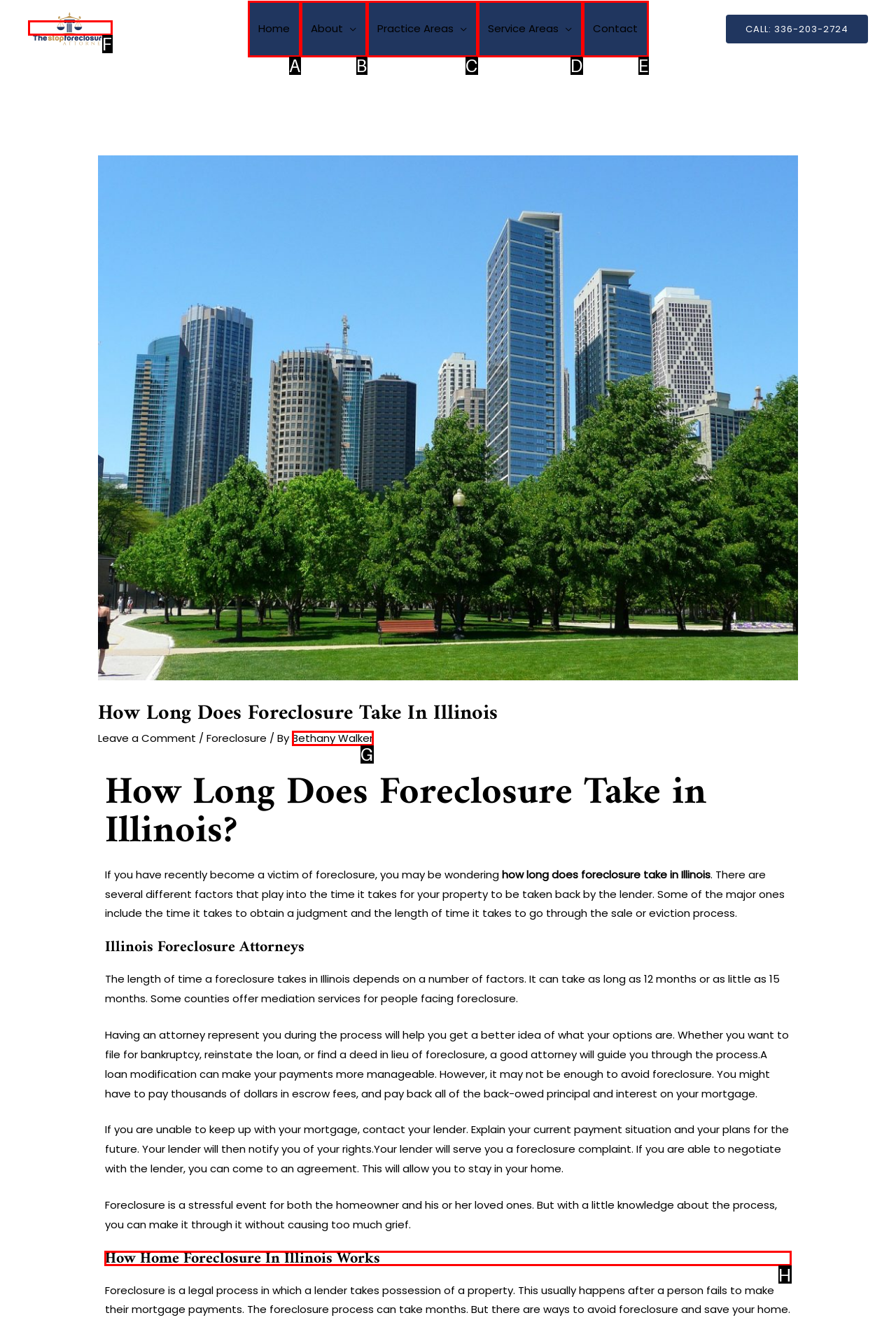Determine which option you need to click to execute the following task: Learn how home foreclosure in Illinois works. Provide your answer as a single letter.

H